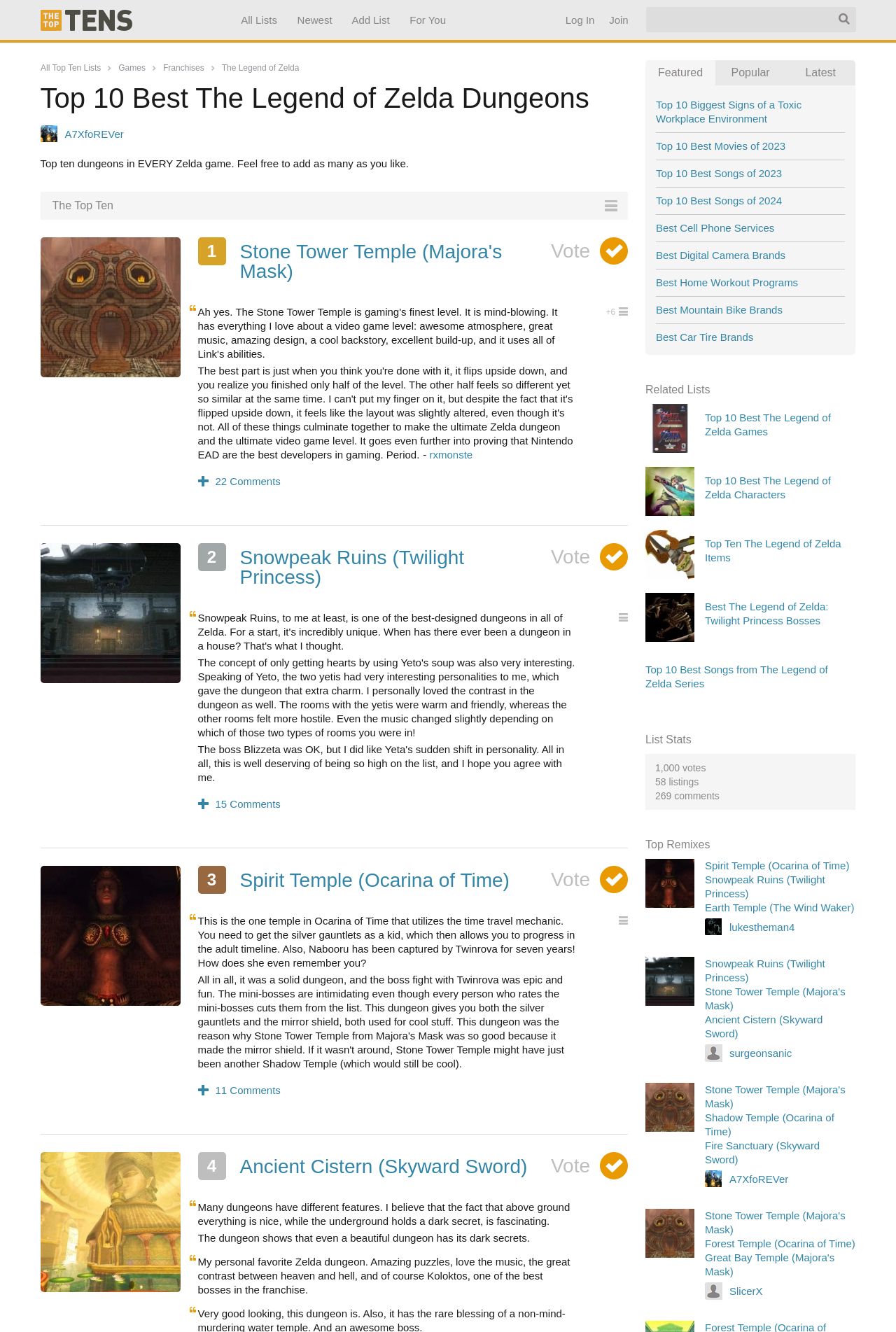How many lists are shown under 'Related Lists'?
Using the visual information, respond with a single word or phrase.

4